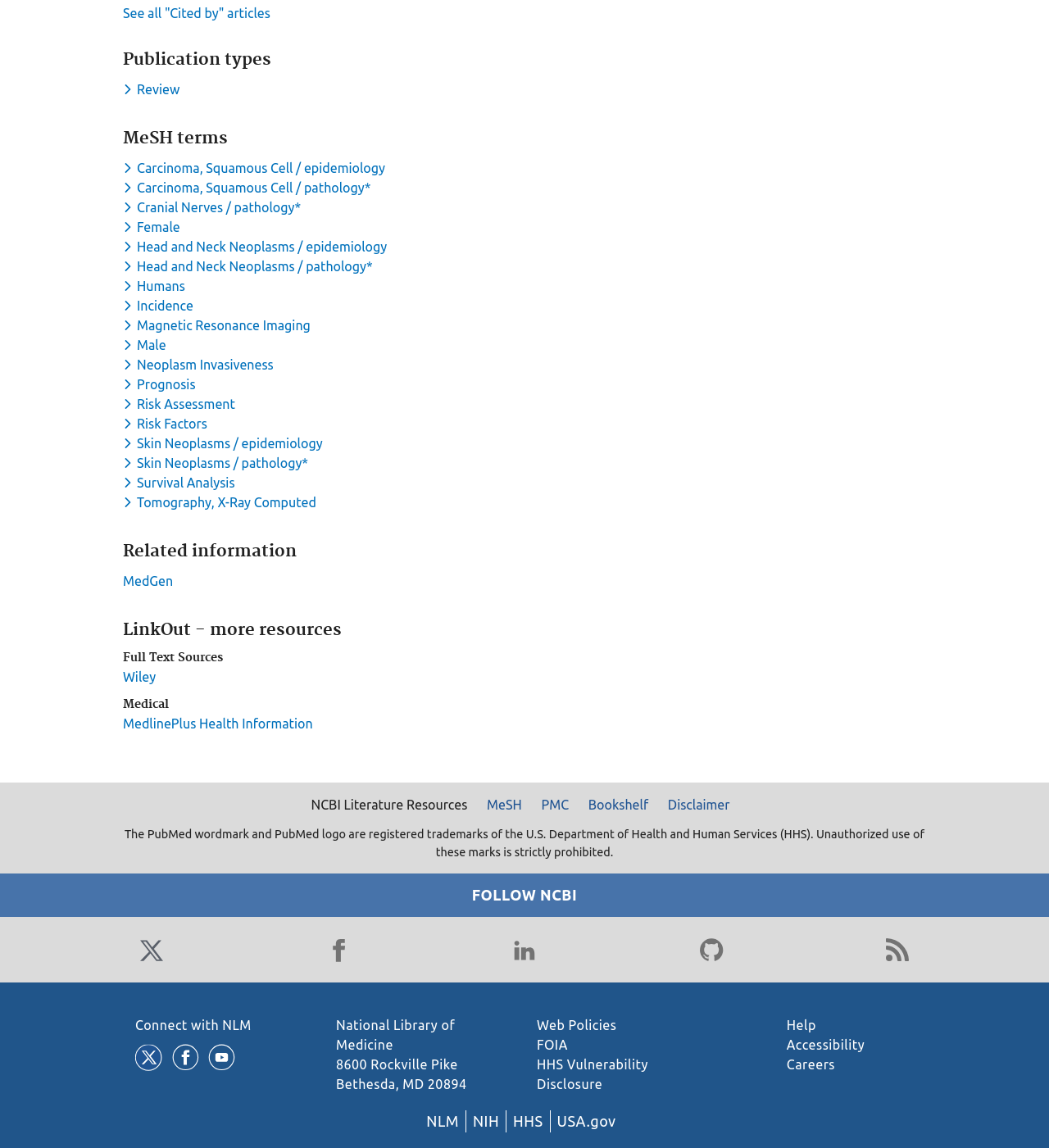Utilize the information from the image to answer the question in detail:
What social media platforms are linked on this webpage?

The webpage has links to various social media platforms such as Twitter, Facebook, LinkedIn, and YouTube, which suggests that the organization behind this webpage is active on these platforms and wants to connect with users through these channels.